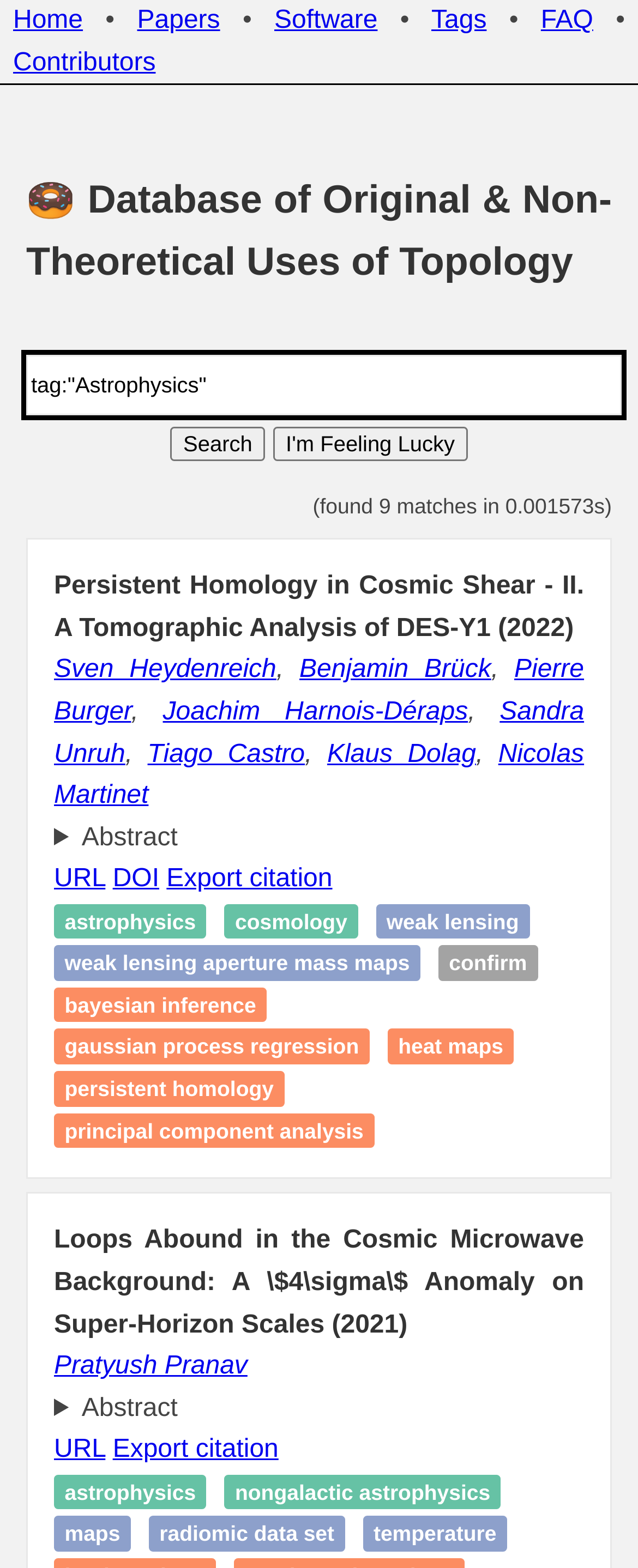Answer the following inquiry with a single word or phrase:
How many search results are found?

9 matches